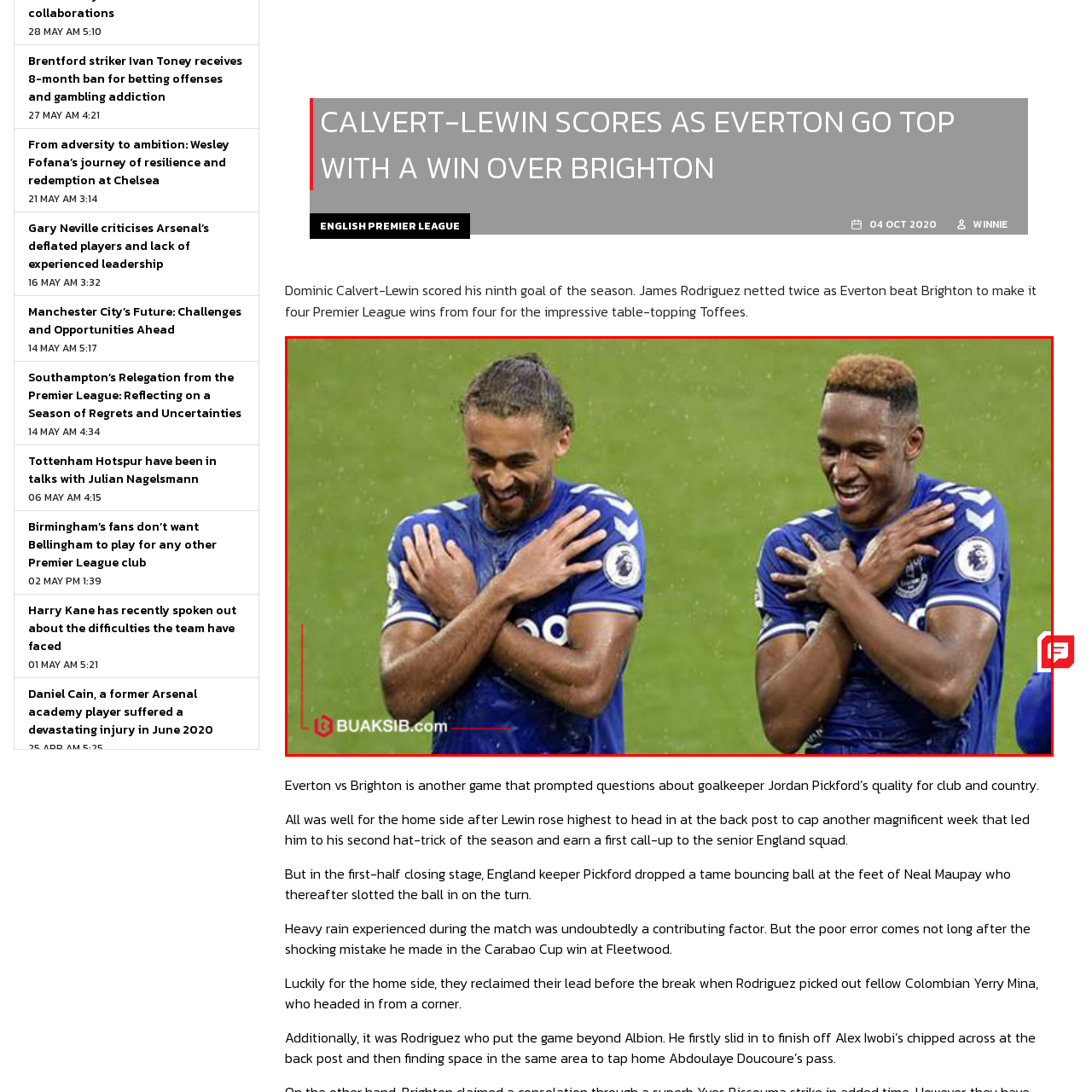View the portion of the image within the red bounding box and answer this question using a single word or phrase:
How many goals did Calvert-Lewin score in the season?

9